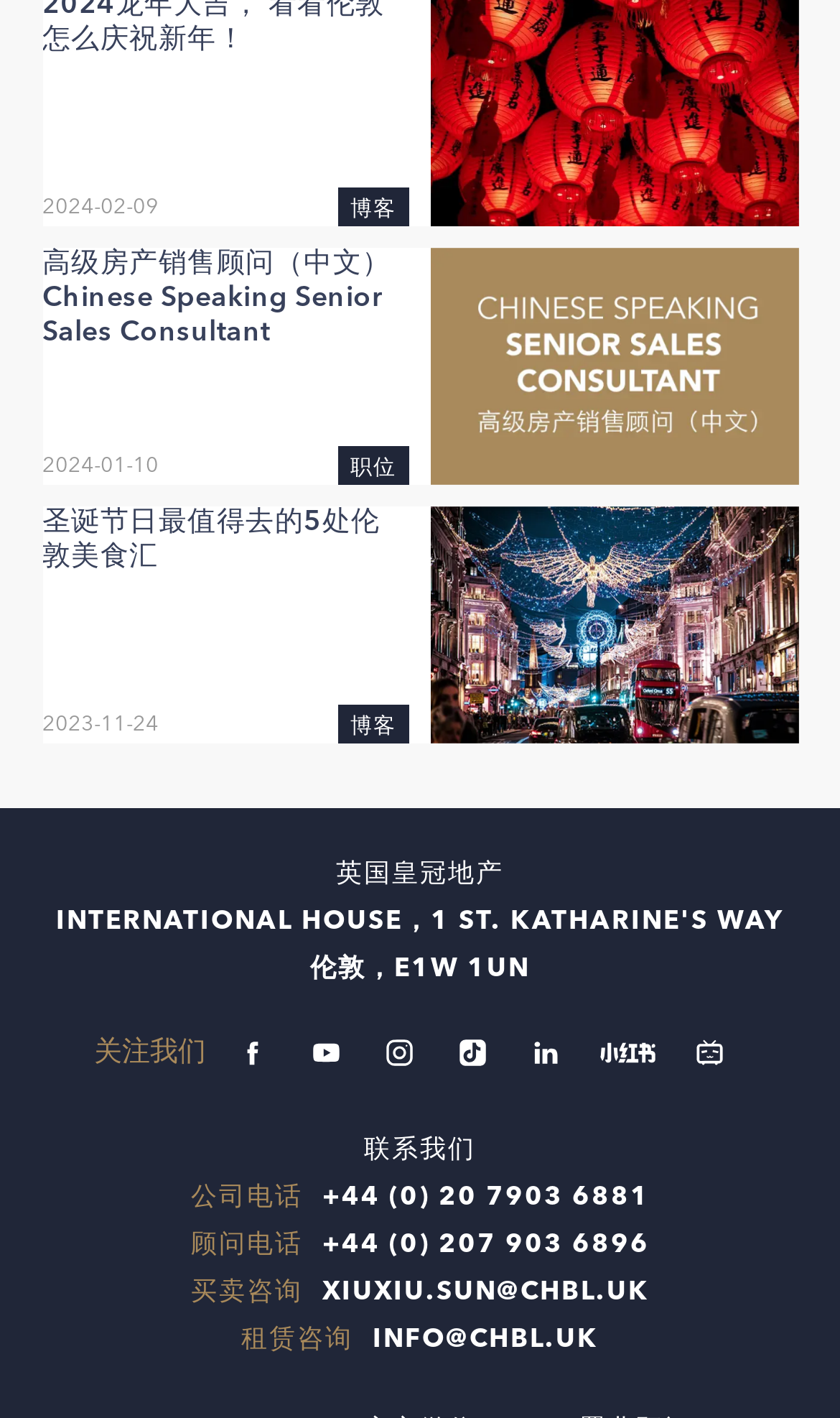Give a short answer to this question using one word or a phrase:
How many contact methods are there?

4